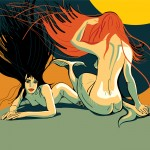What is the color of the first mermaid's hair?
Examine the screenshot and reply with a single word or phrase.

Black